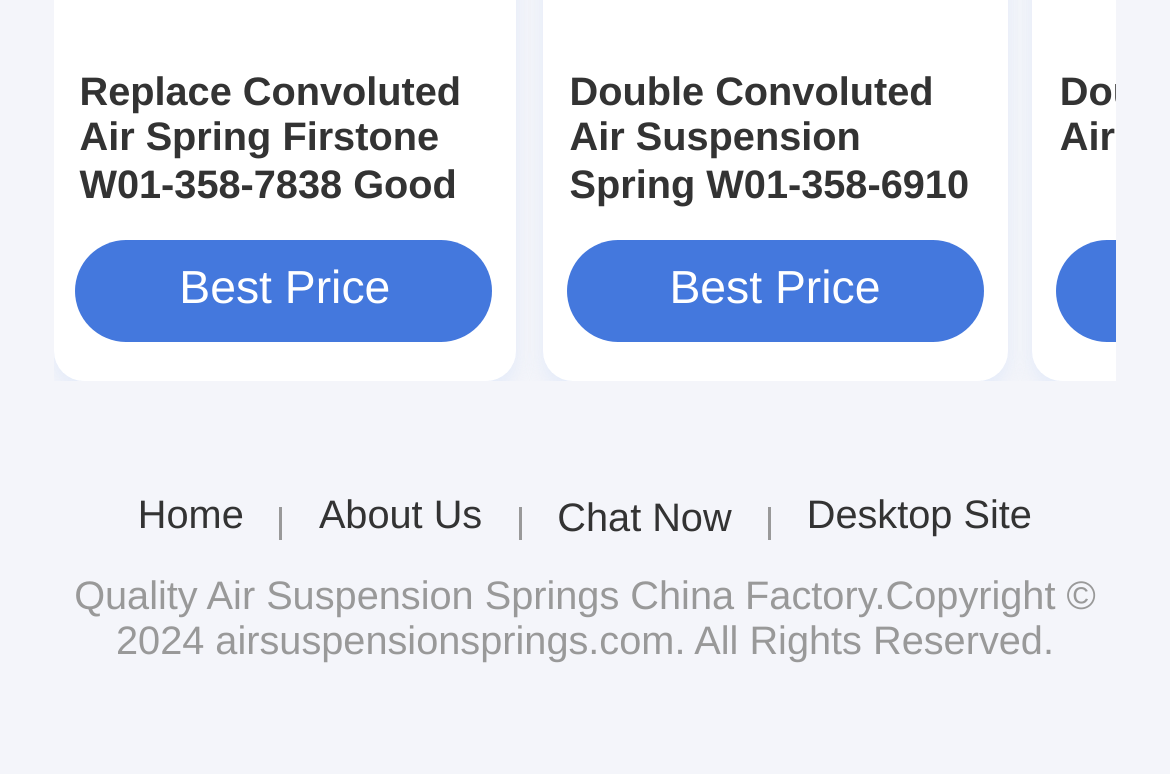Please locate the bounding box coordinates of the region I need to click to follow this instruction: "Browse air suspension springs".

[0.177, 0.74, 0.529, 0.798]